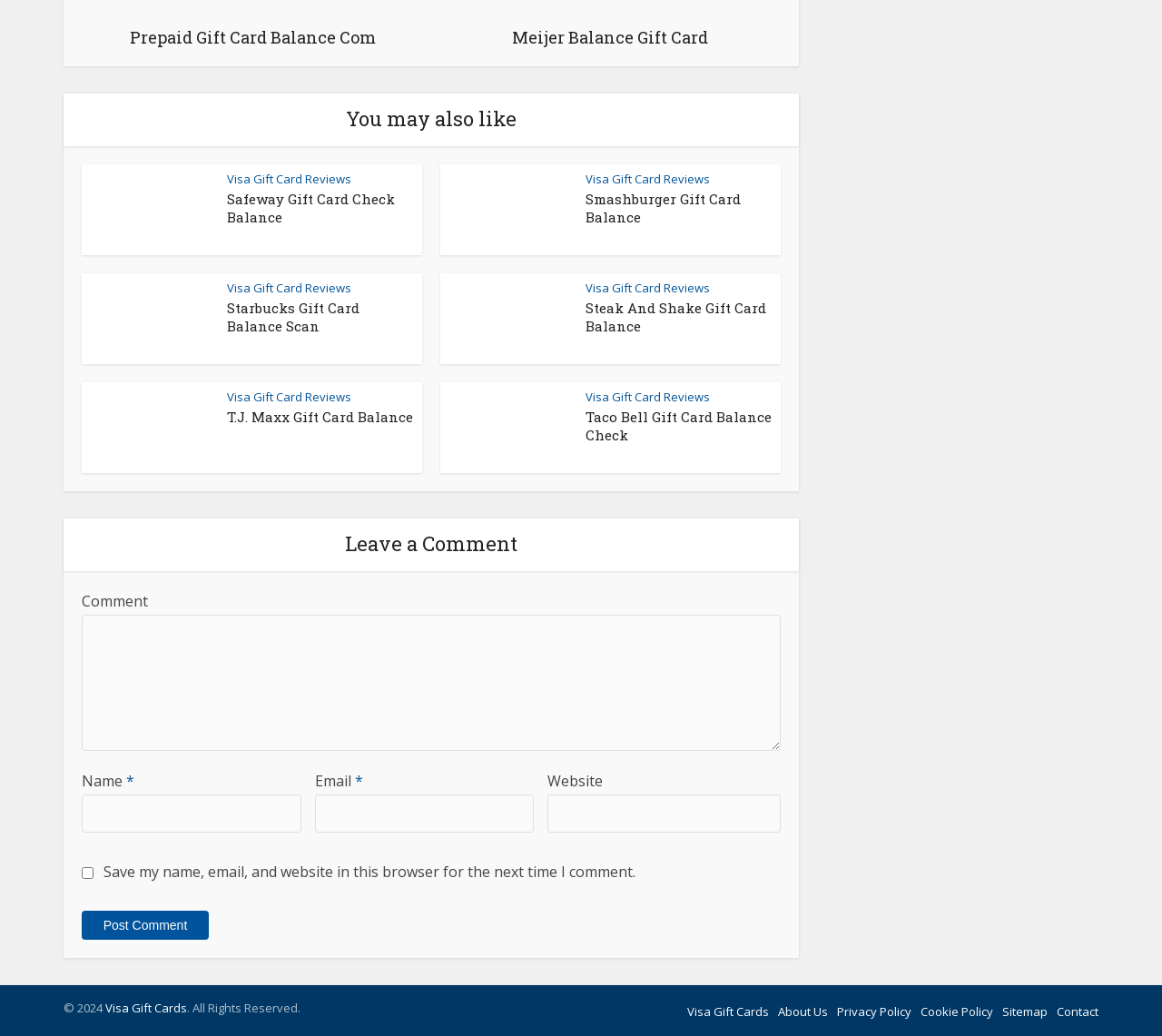Provide the bounding box coordinates of the section that needs to be clicked to accomplish the following instruction: "Post Comment."

[0.07, 0.879, 0.18, 0.907]